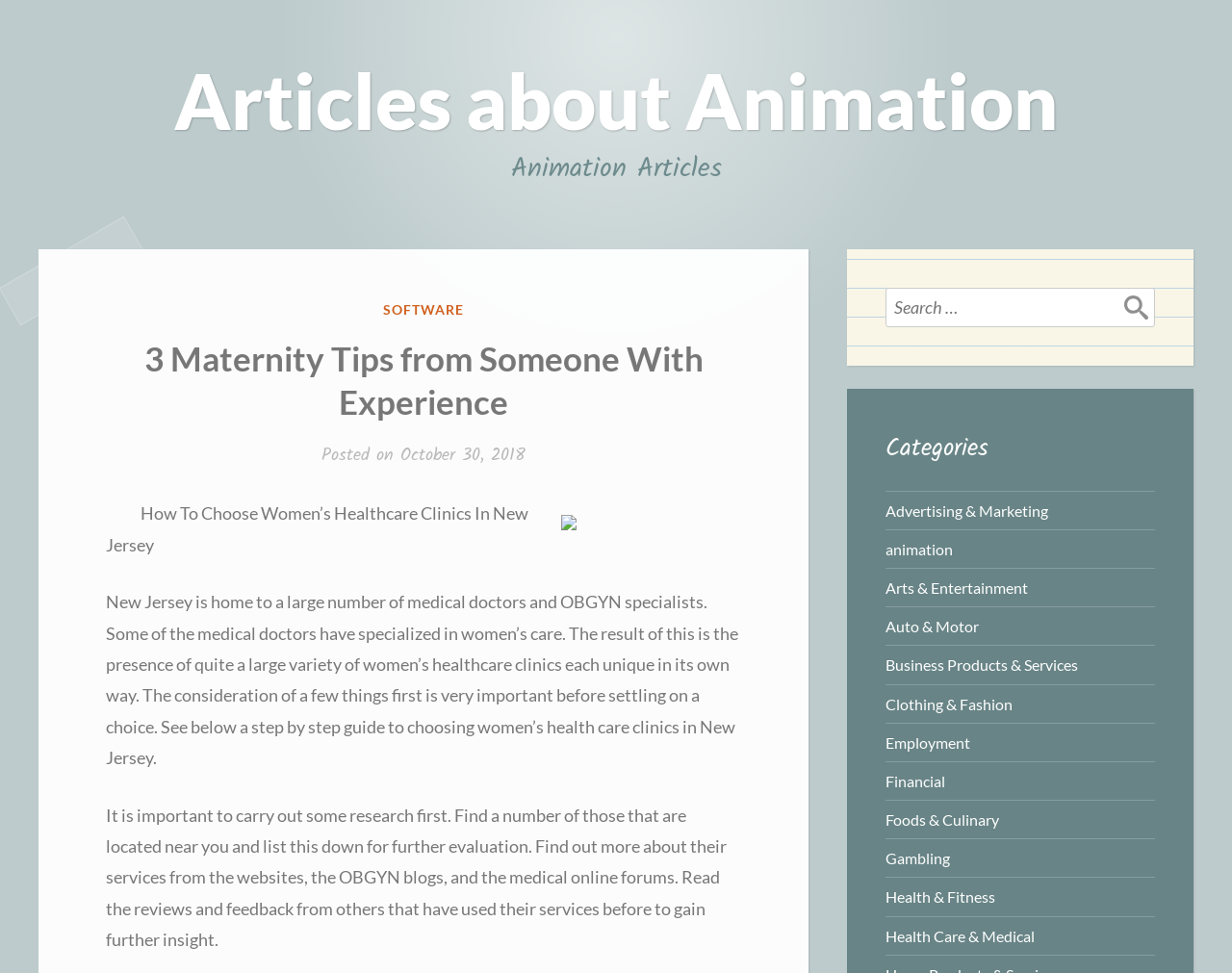What is the category of the article '3 Maternity Tips from Someone With Experience'?
Provide an in-depth and detailed explanation in response to the question.

I determined the category by looking at the header section of the webpage, which contains a link to 'SOFTWARE' and a heading '3 Maternity Tips from Someone With Experience'. Below this section, there is a list of categories, including 'Health Care & Medical', which is likely the category of the article since it is related to maternity tips.